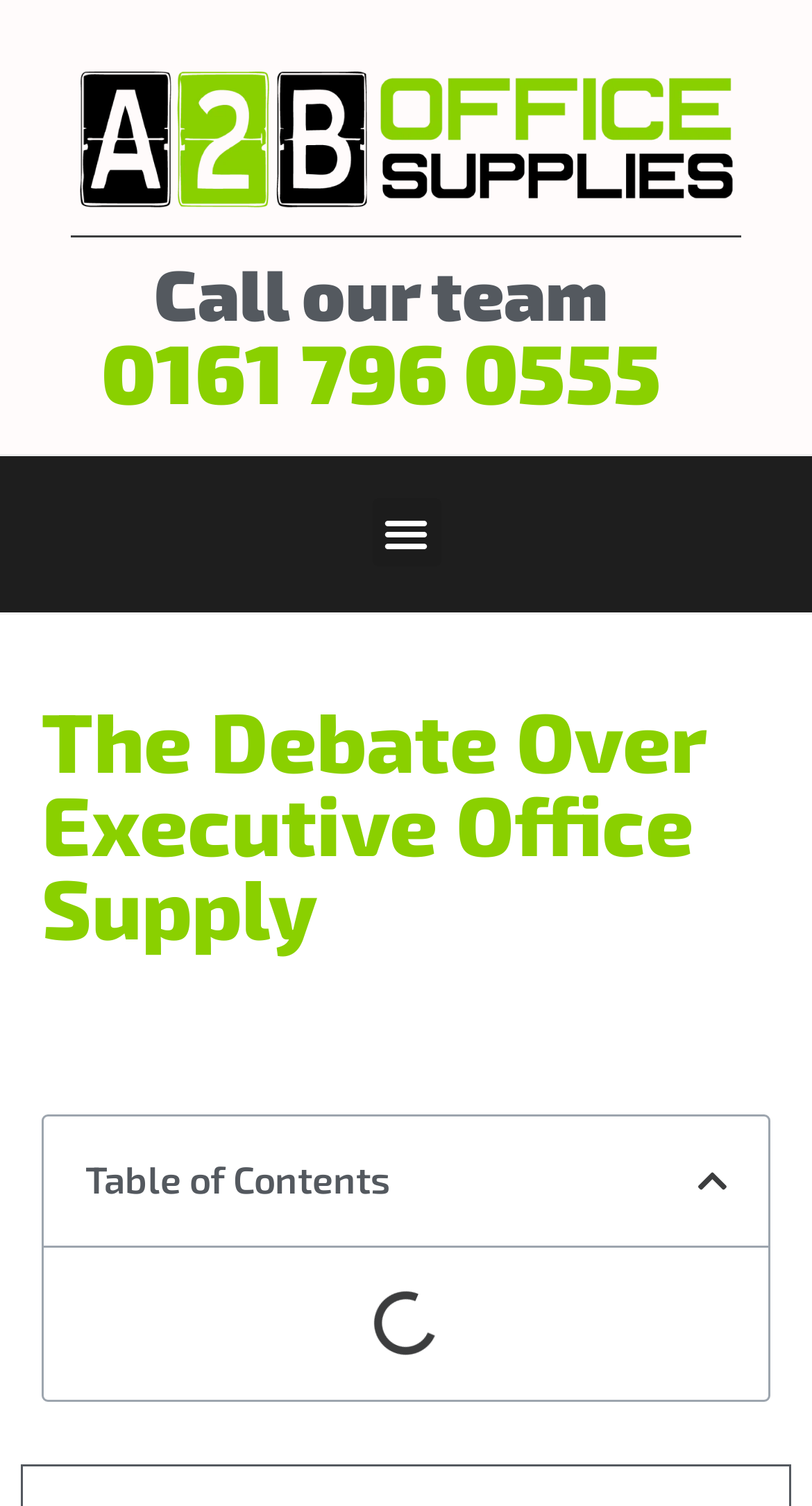Answer briefly with one word or phrase:
What is the title of the main content section?

The Debate Over Executive Office Supply